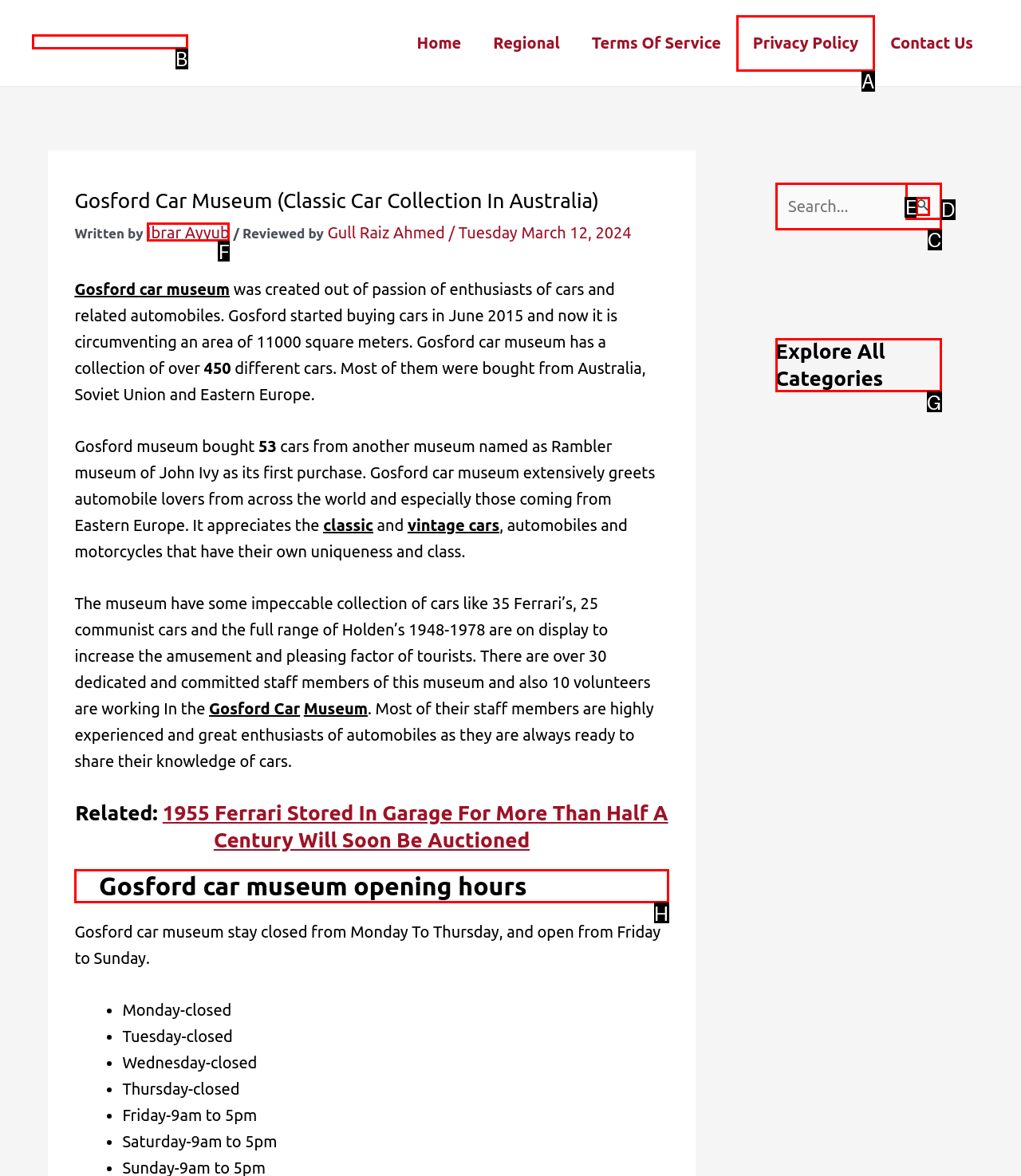Which lettered option should I select to achieve the task: Check the opening hours according to the highlighted elements in the screenshot?

H